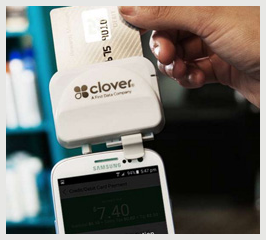What is the transaction amount displayed on the smartphone screen?
Identify the answer in the screenshot and reply with a single word or phrase.

$7.40